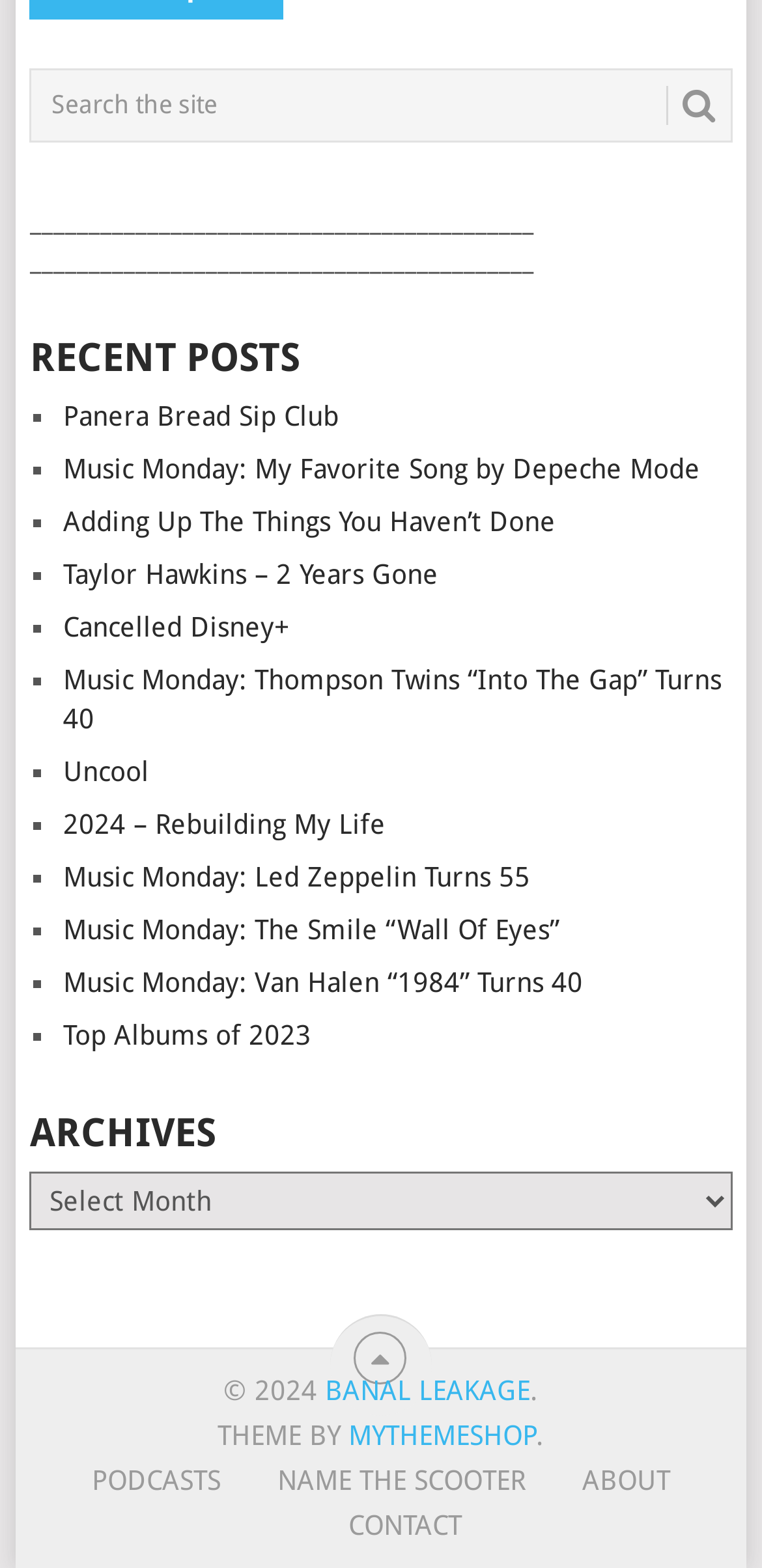Please locate the bounding box coordinates of the element that should be clicked to complete the given instruction: "Search the site".

[0.039, 0.043, 0.961, 0.091]